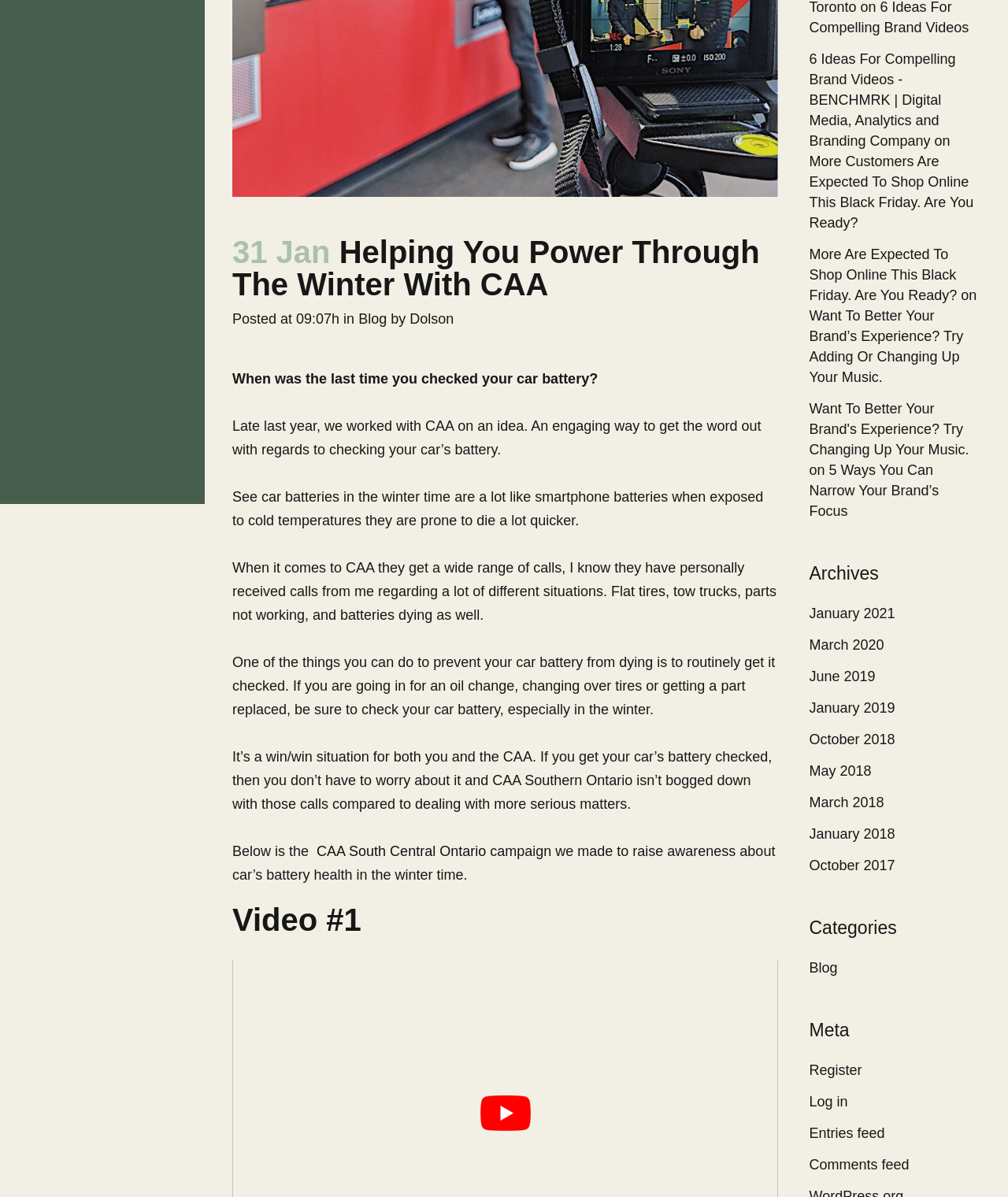Find the bounding box coordinates of the UI element according to this description: "Register".

[0.803, 0.888, 0.855, 0.901]